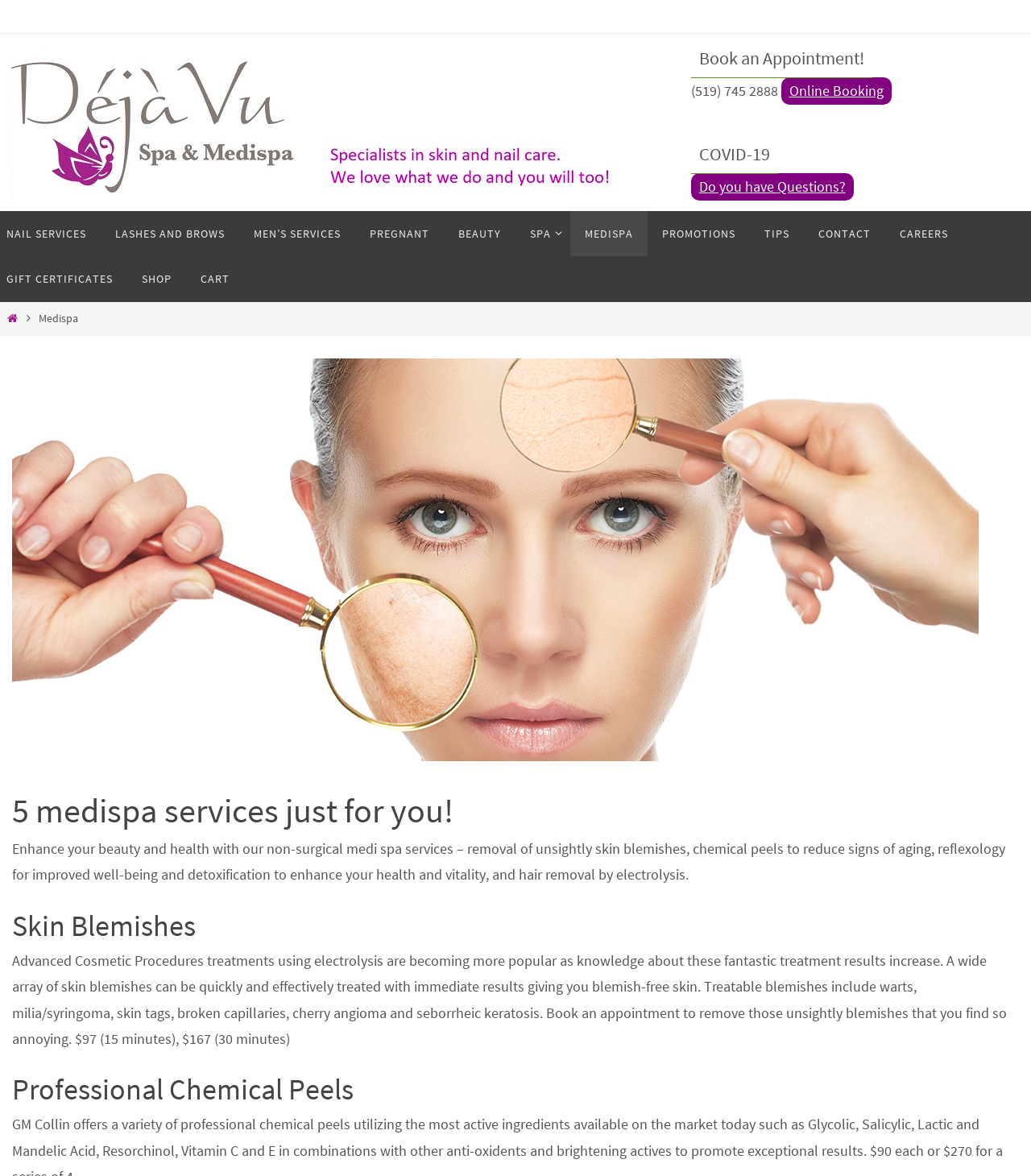Provide the bounding box coordinates for the area that should be clicked to complete the instruction: "Get LASHES AND BROWS services".

[0.098, 0.179, 0.232, 0.218]